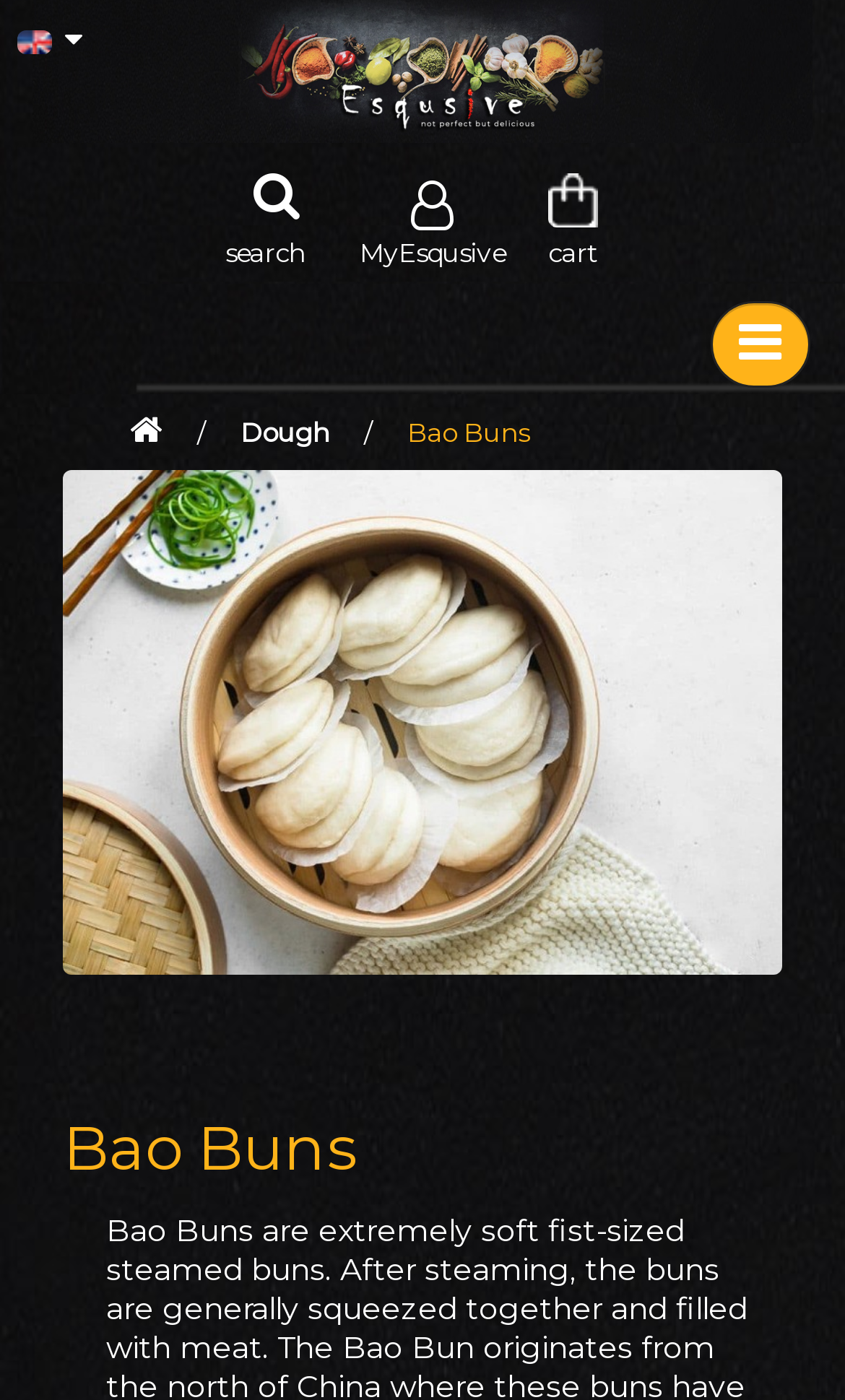Please examine the image and provide a detailed answer to the question: What is the language of the website?

The language of the website is English because there is a button with the text 'English' and a flag icon, indicating that the website is currently in English.